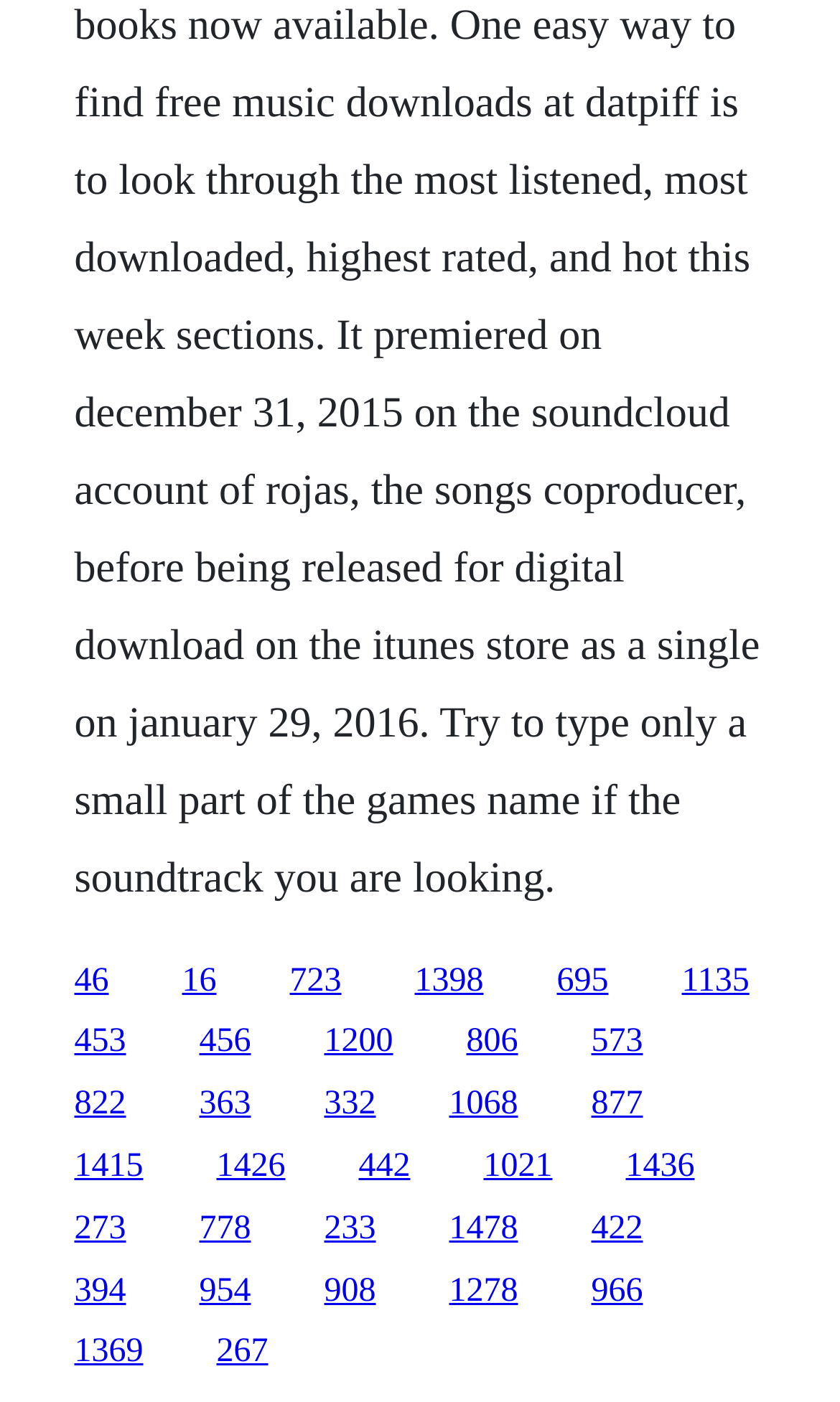What is the horizontal position of the link '1068'?
Based on the image, answer the question with as much detail as possible.

I compared the x1 and x2 coordinates of the link '1068' with the x1 and x2 coordinates of other links. The x1 and x2 coordinates of the link '1068' are 0.535 and 0.617, respectively, which are roughly in the middle of the webpage.